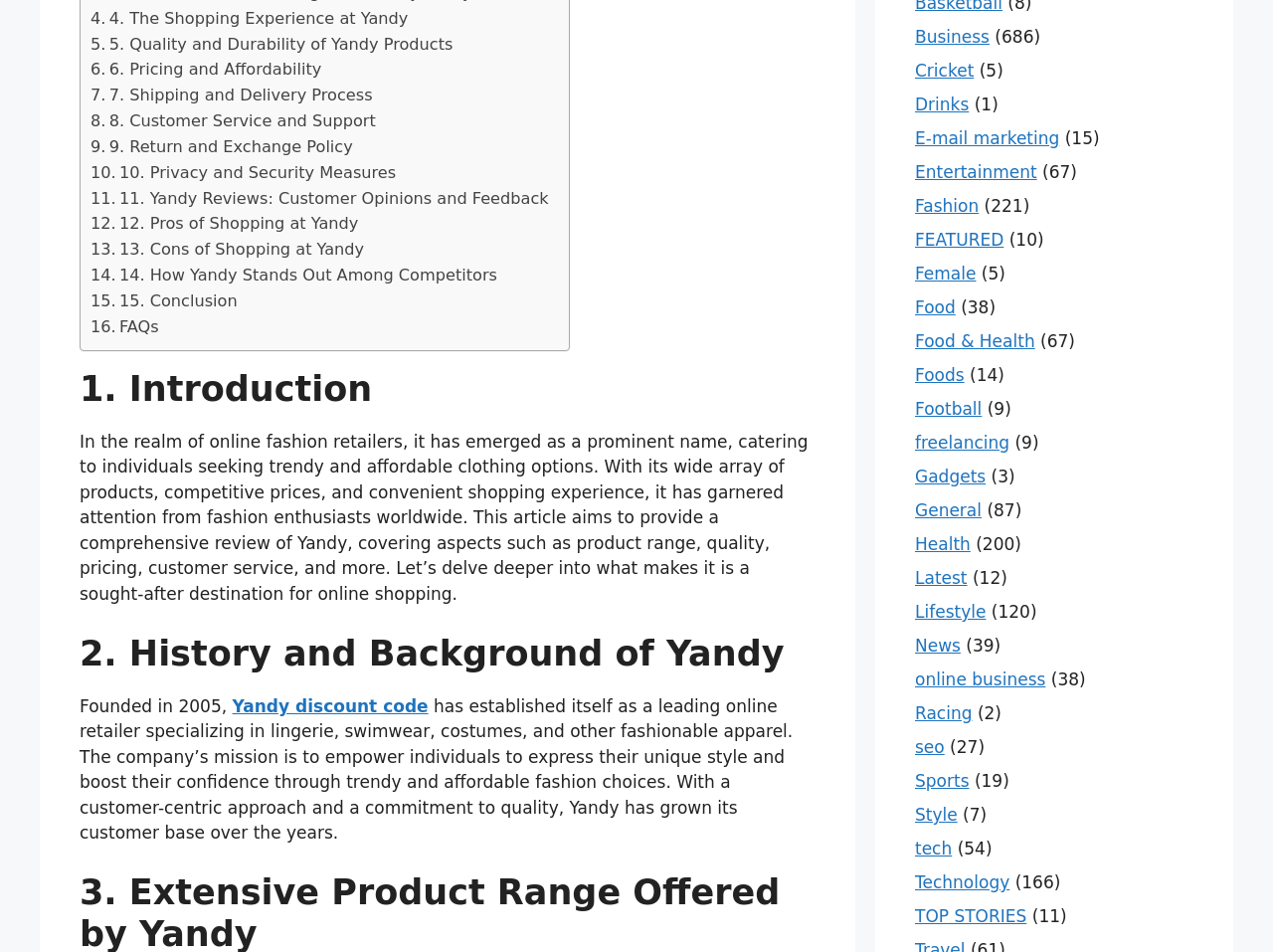Pinpoint the bounding box coordinates of the clickable element to carry out the following instruction: "Explore 'Fashion'."

[0.719, 0.206, 0.769, 0.227]